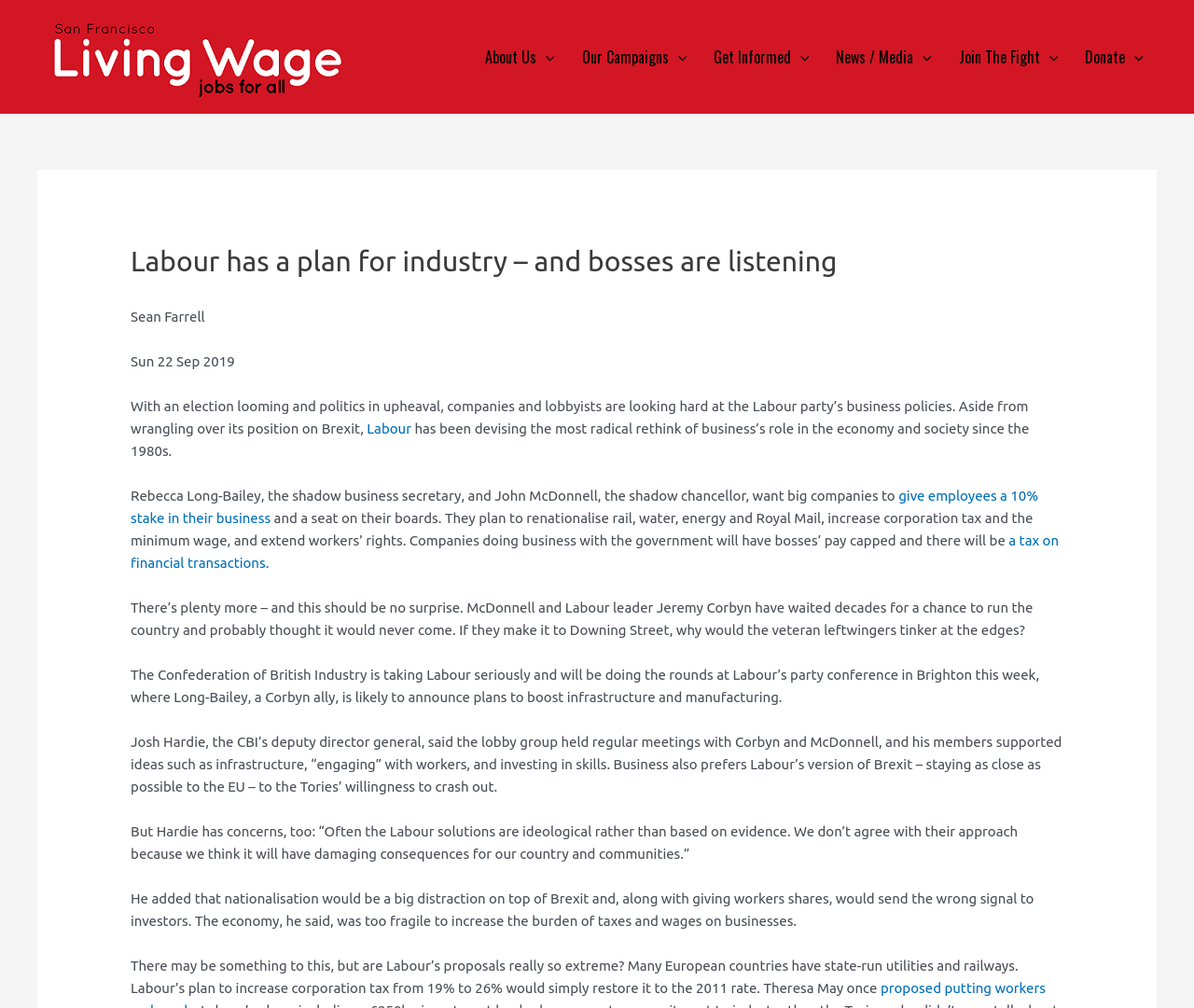Give an in-depth explanation of the webpage layout and content.

This webpage appears to be a news article discussing the Labour party's business policies in the UK. At the top of the page, there is a navigation menu with five menu toggles: "About Us", "Our Campaigns", "Get Informed", "News / Media", and "Join The Fight" and "Donate". Each toggle has an accompanying image.

Below the navigation menu, there is a header section with a heading that reads "Labour has a plan for industry – and bosses are listening". The author's name, "Sean Farrell", and the date "Sun 22 Sep 2019" are displayed below the heading.

The main content of the article is divided into several paragraphs of text. The article discusses how companies and lobbyists are looking at the Labour party's business policies, which include plans to renationalise certain industries, increase corporation tax, and extend workers' rights. The article also mentions the reactions of the Confederation of British Industry to Labour's proposals.

There are several links throughout the article, including links to the Labour party and specific policies mentioned in the article. The text is dense and informative, suggesting that the article is intended for readers who are interested in politics and business.